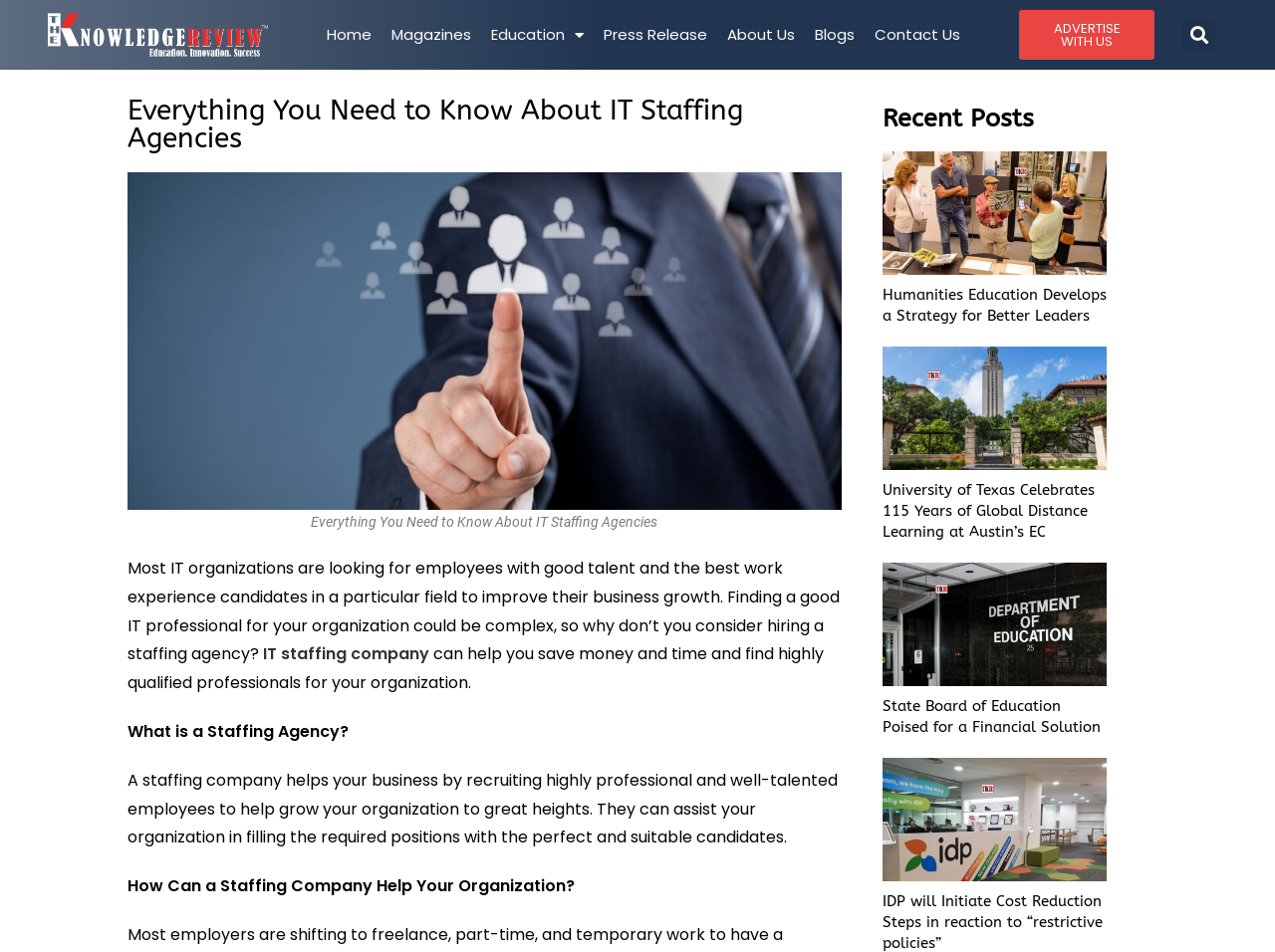How many recent posts are listed on this webpage?
Answer the question with a thorough and detailed explanation.

The webpage has a section titled 'Recent Posts' that lists three articles with headings and images, indicating that there are three recent posts on this webpage.